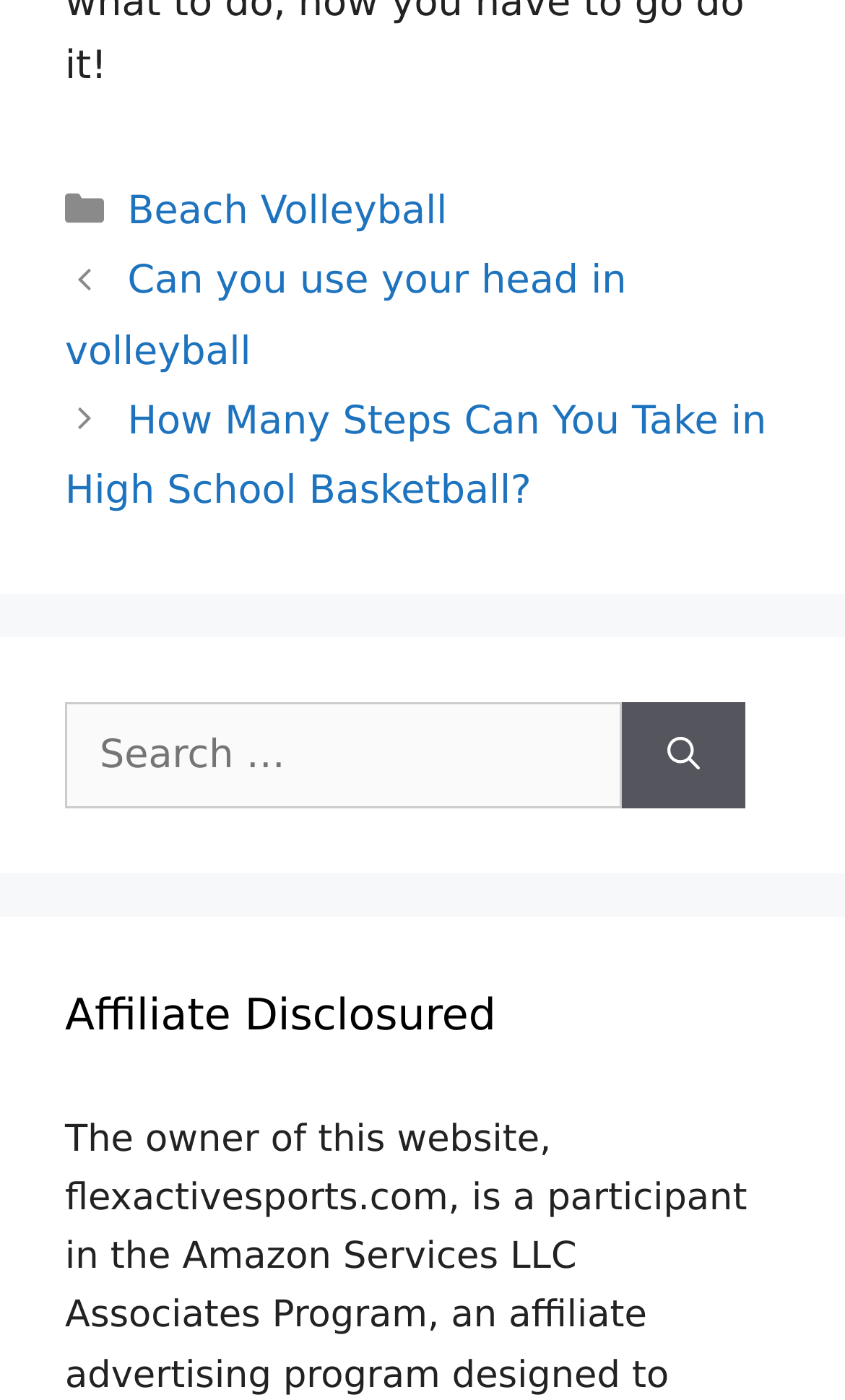Locate the bounding box of the user interface element based on this description: "parent_node: Search for: aria-label="Search"".

[0.736, 0.501, 0.882, 0.577]